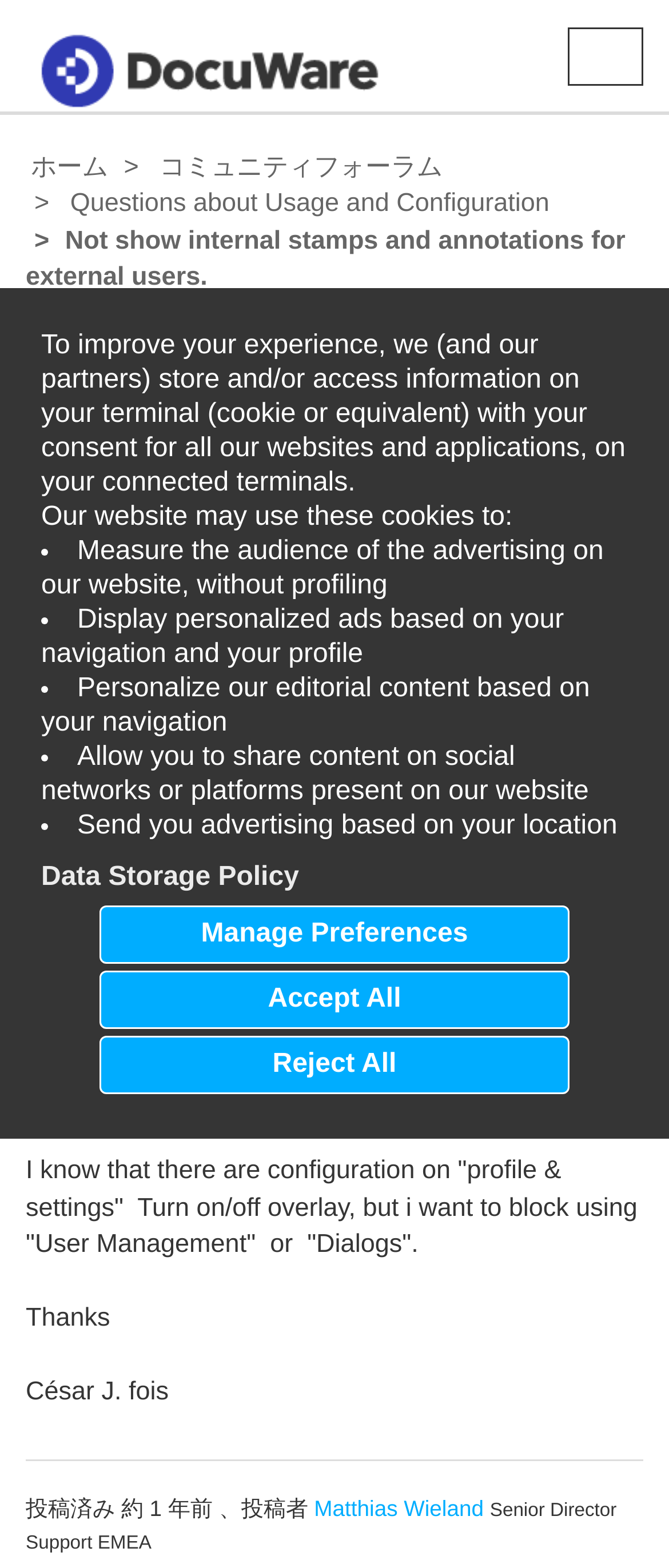Locate the bounding box coordinates of the element you need to click to accomplish the task described by this instruction: "Go to the 'ホーム' page".

[0.046, 0.097, 0.162, 0.116]